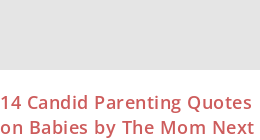What is the design aesthetic of the title card?
Carefully examine the image and provide a detailed answer to the question.

The design aesthetic of the title card is minimalist, as described in the caption, which emphasizes the article's focus on relatable and heartfelt reflections about parenting.